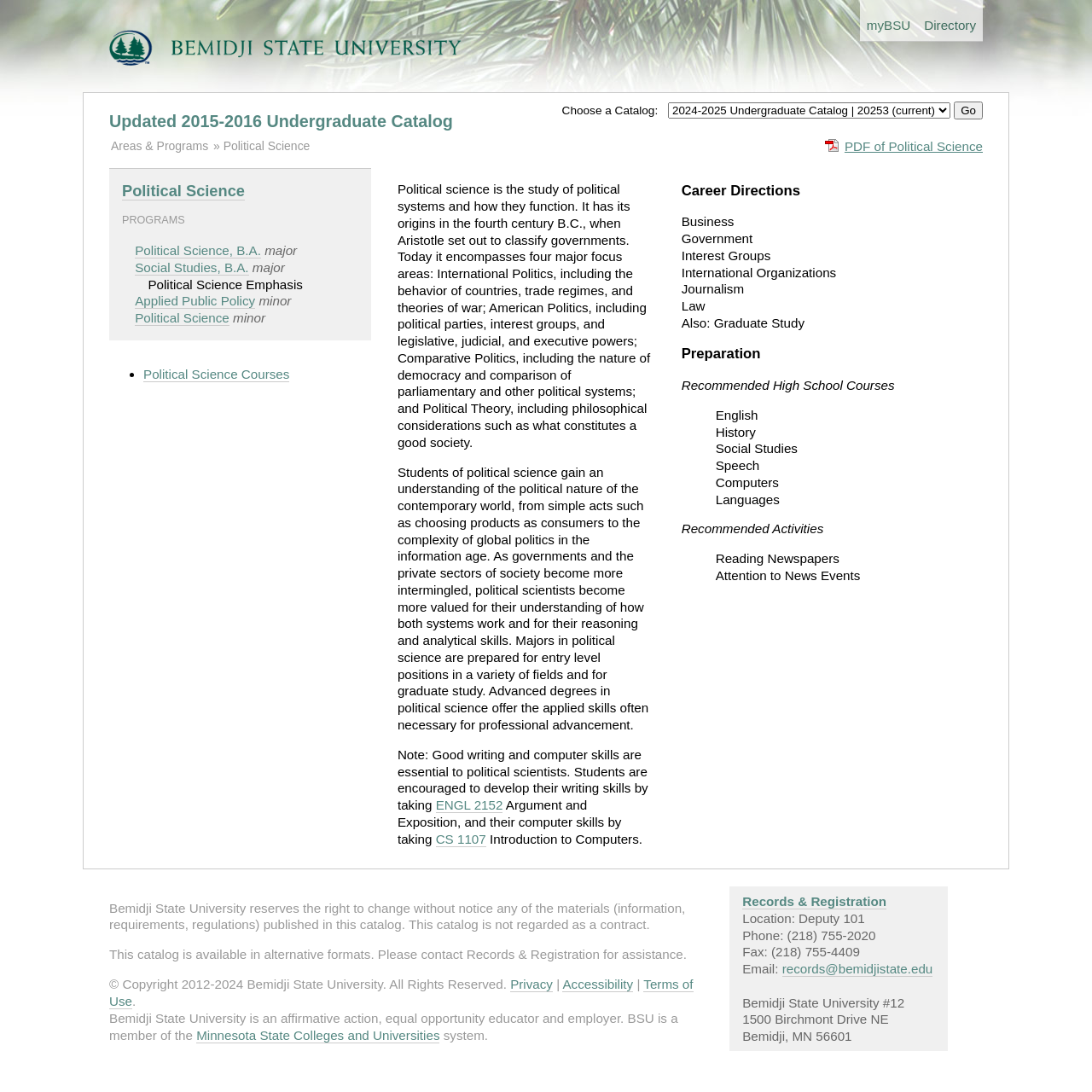What is the main title displayed on this webpage?

Updated 2015-2016 Undergraduate Catalog